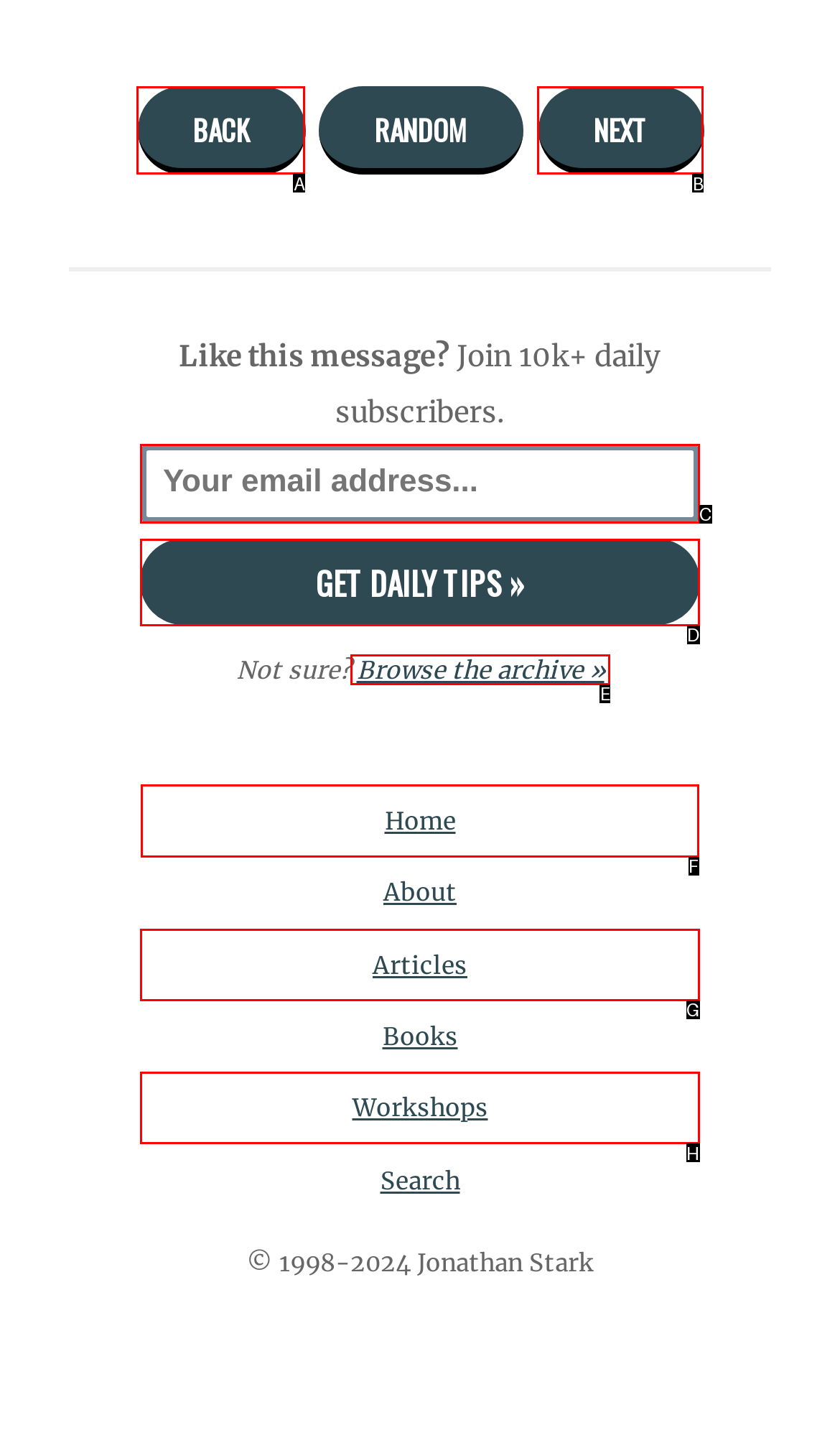Identify the HTML element to click to execute this task: Go to the home page Respond with the letter corresponding to the proper option.

F